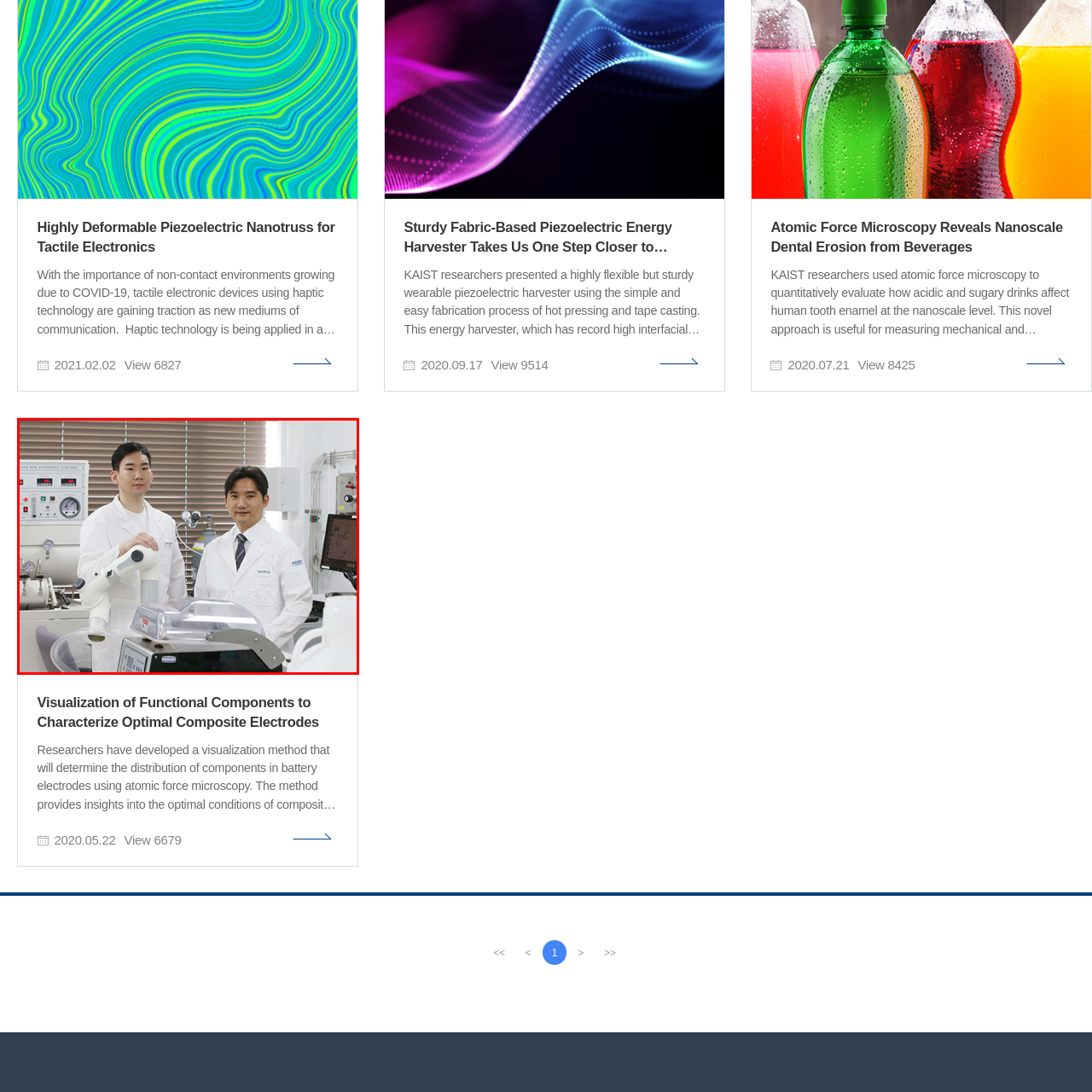Pay attention to the section outlined in red, What type of batteries are they researching? 
Reply with a single word or phrase.

All-solid-state lithium-ion batteries